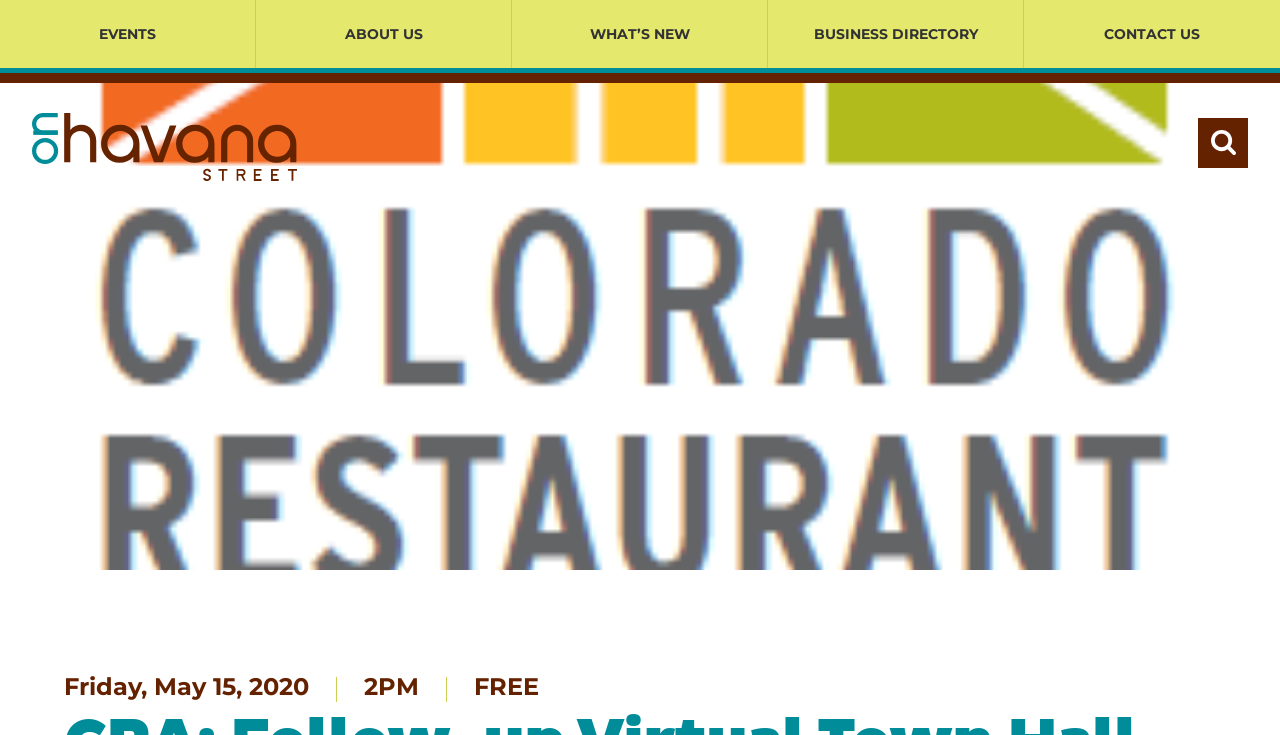Create a detailed narrative describing the layout and content of the webpage.

The webpage appears to be an event page for a virtual town hall discussion with Senator Cory Gardner, hosted by the Colorado Restaurant Association. 

At the top of the page, there is a navigation menu with five links: "EVENTS", "ABOUT US", "WHAT'S NEW", "BUSINESS DIRECTORY", and "CONTACT US", which are evenly spaced across the top of the page. 

Below the navigation menu, there is a link to "On Havana Street Aurora, CO" with an accompanying image to the left of the text. This link is positioned near the top-left corner of the page.

On the top-right corner of the page, there is a search link with a magnifying glass icon. 

The main content of the page is a heading that announces the event details: "Friday, May 15, 2020 2PM FREE". This heading is centered near the bottom of the page.